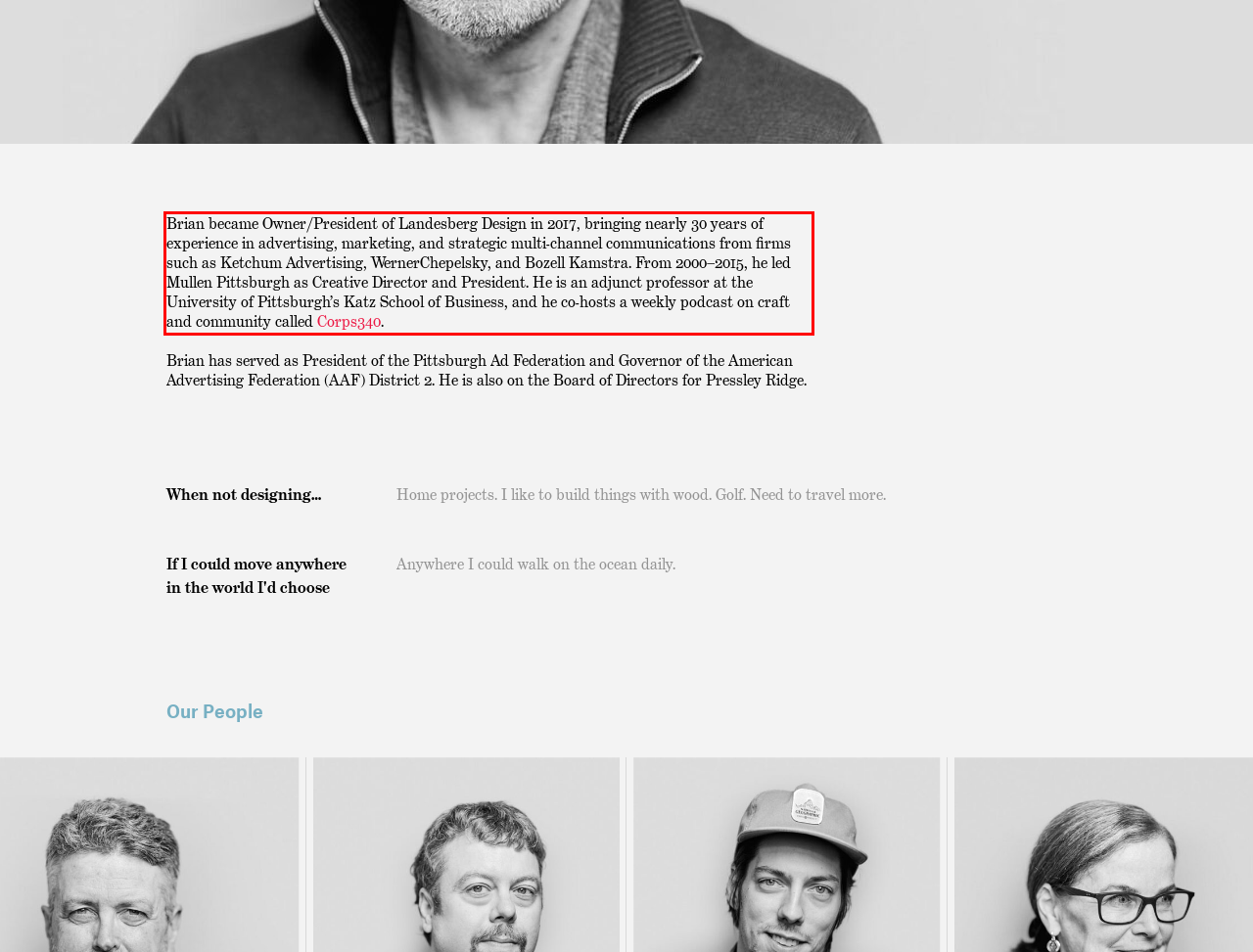Look at the webpage screenshot and recognize the text inside the red bounding box.

Brian became Owner/President of Landesberg Design in 2017, bringing nearly 30 years of experience in advertising, marketing, and strategic multi-channel communications from firms such as Ketchum Advertising, WernerChepelsky, and Bozell Kamstra. From 2000–2015, he led Mullen Pittsburgh as Creative Director and President. He is an adjunct professor at the University of Pittsburgh’s Katz School of Business, and he co-hosts a weekly podcast on craft and community called Corps340.